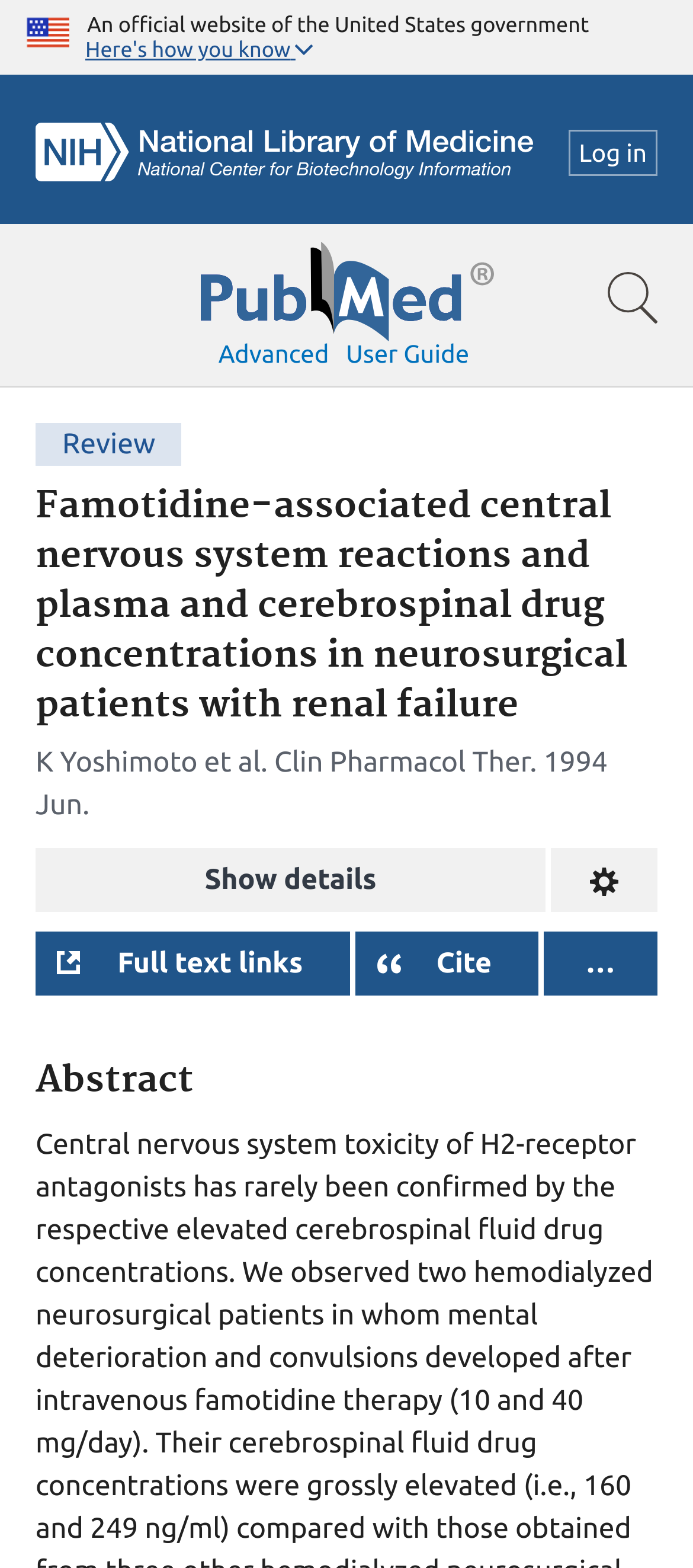Please locate the bounding box coordinates of the region I need to click to follow this instruction: "Show advanced search options".

[0.315, 0.217, 0.475, 0.235]